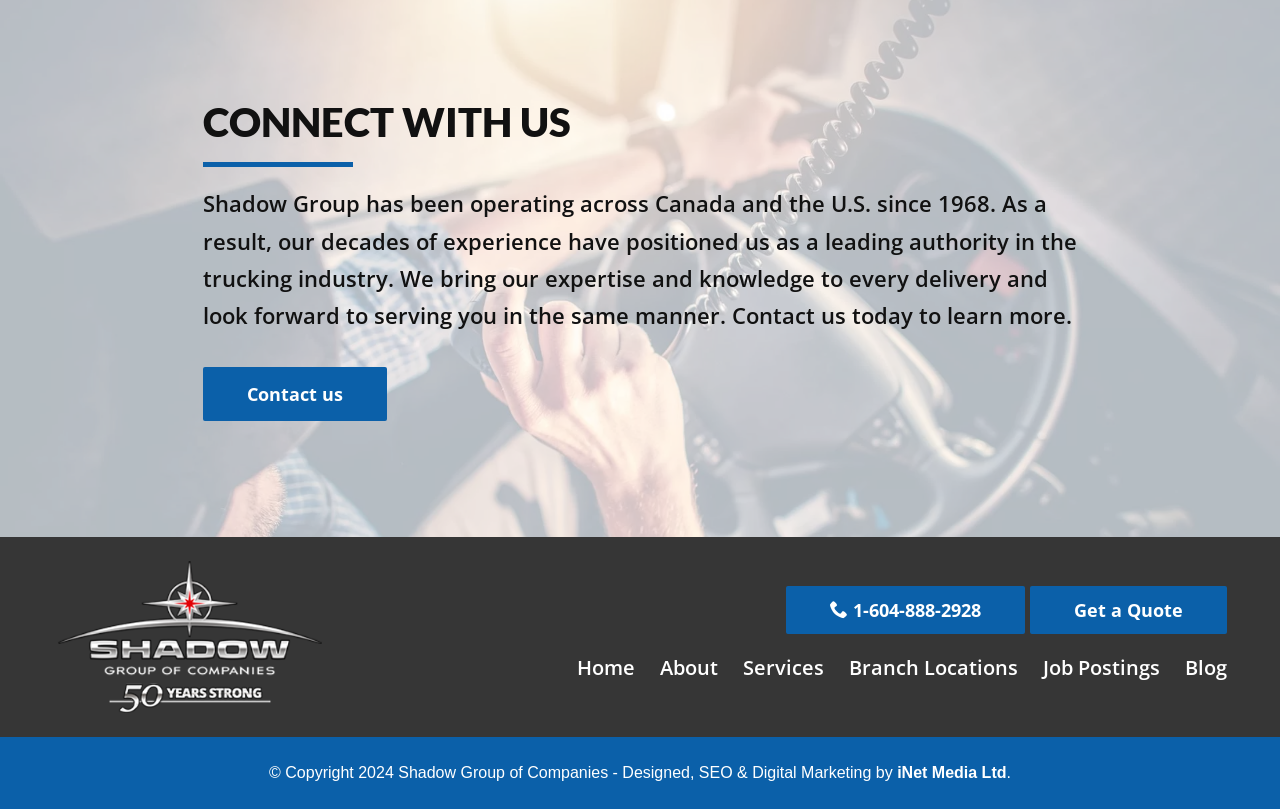What services does the company offer?
Please provide an in-depth and detailed response to the question.

The text mentions 'We bring our expertise and knowledge to every delivery and look forward to serving you in the same manner.' which suggests that the company offers delivery services.